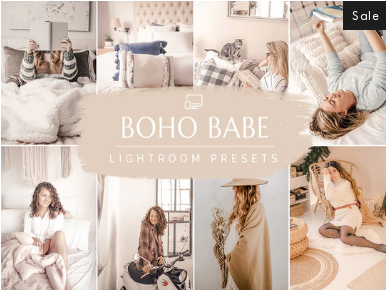Provide a one-word or one-phrase answer to the question:
What is the promotional offer highlighted in the top right corner?

Sale